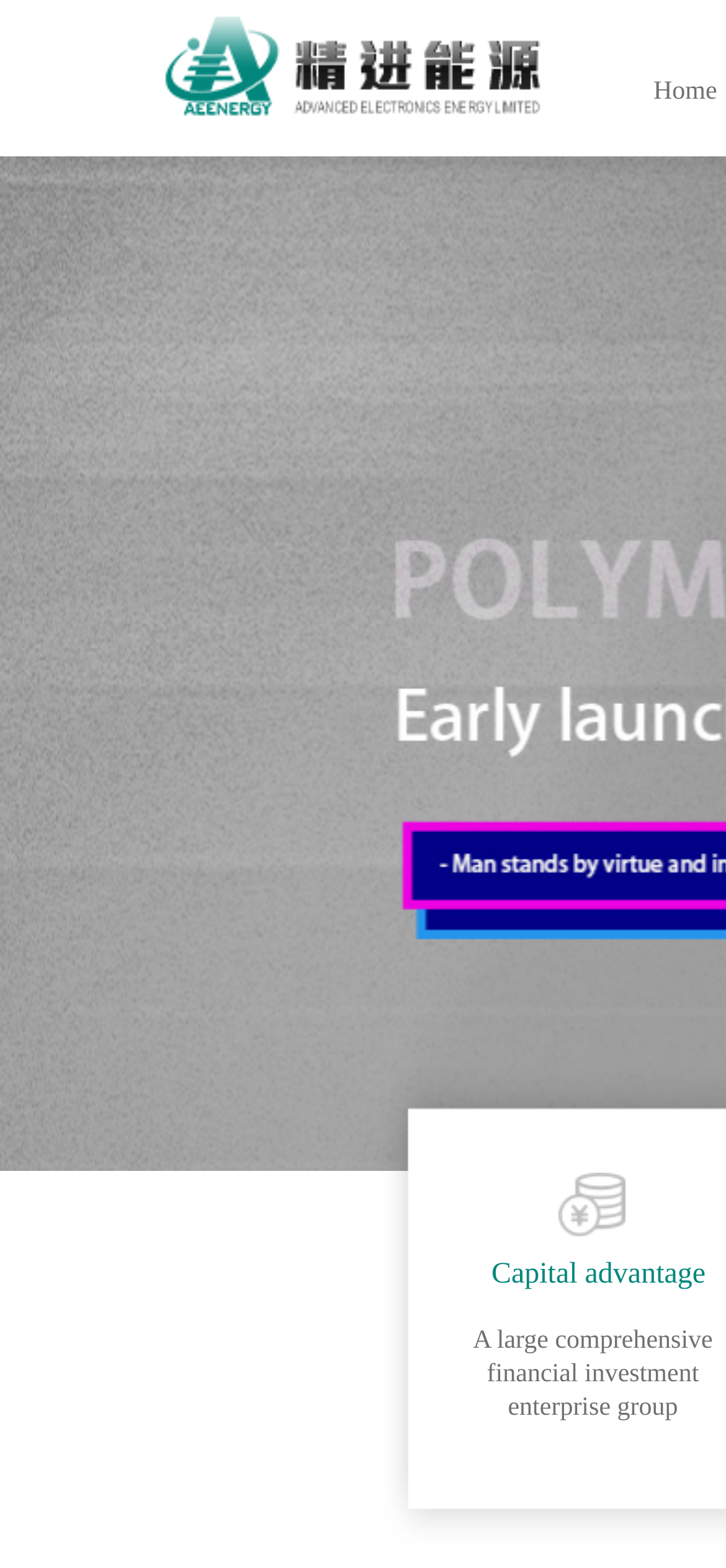Find and extract the text of the primary heading on the webpage.

The leaders of the Economic and Technological Bureau of Ronggui Street in Shunde District came to our company for research work.